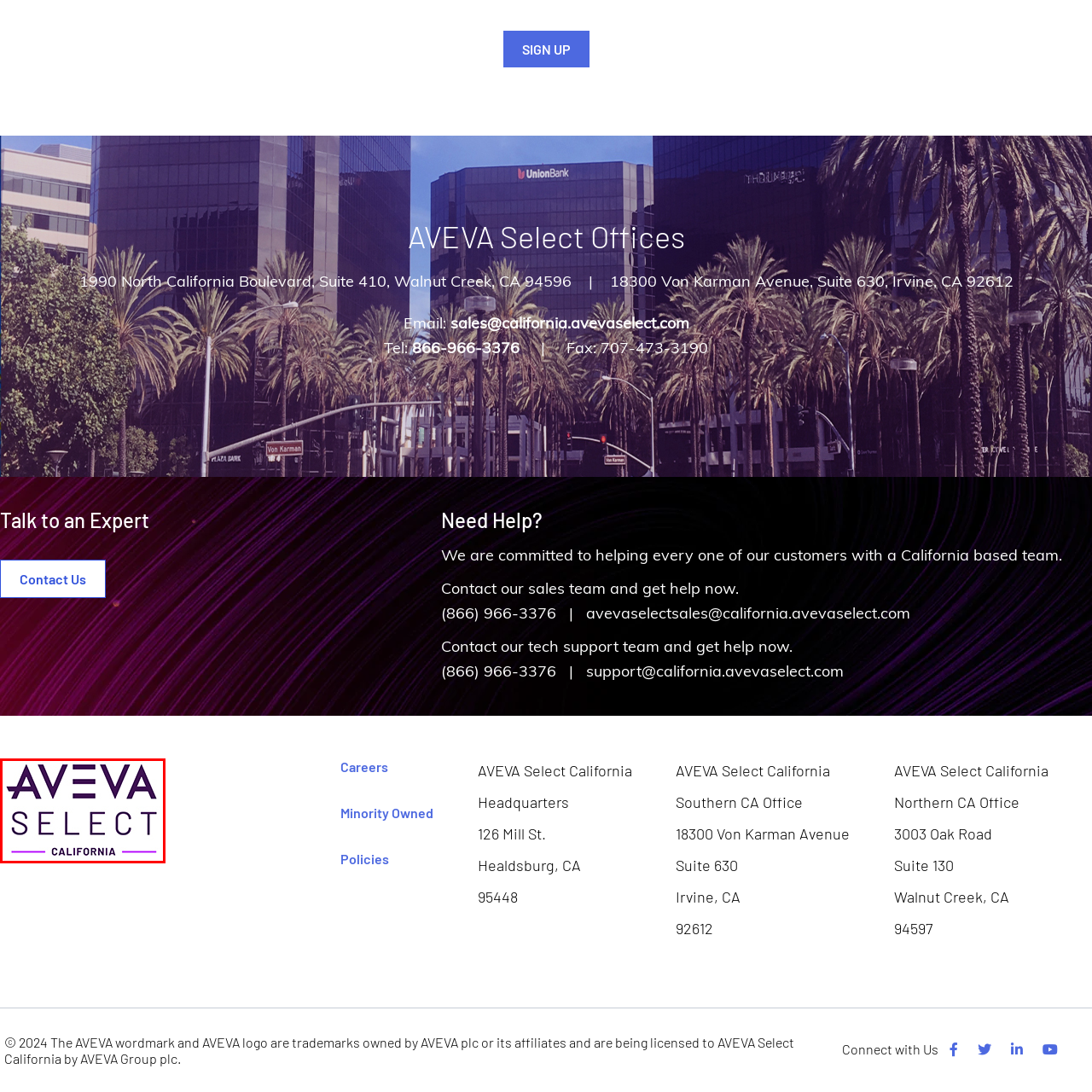Refer to the section enclosed in the red box, What is emphasized by the design of 'CALIFORNIA'? Please answer briefly with a single word or phrase.

regional presence